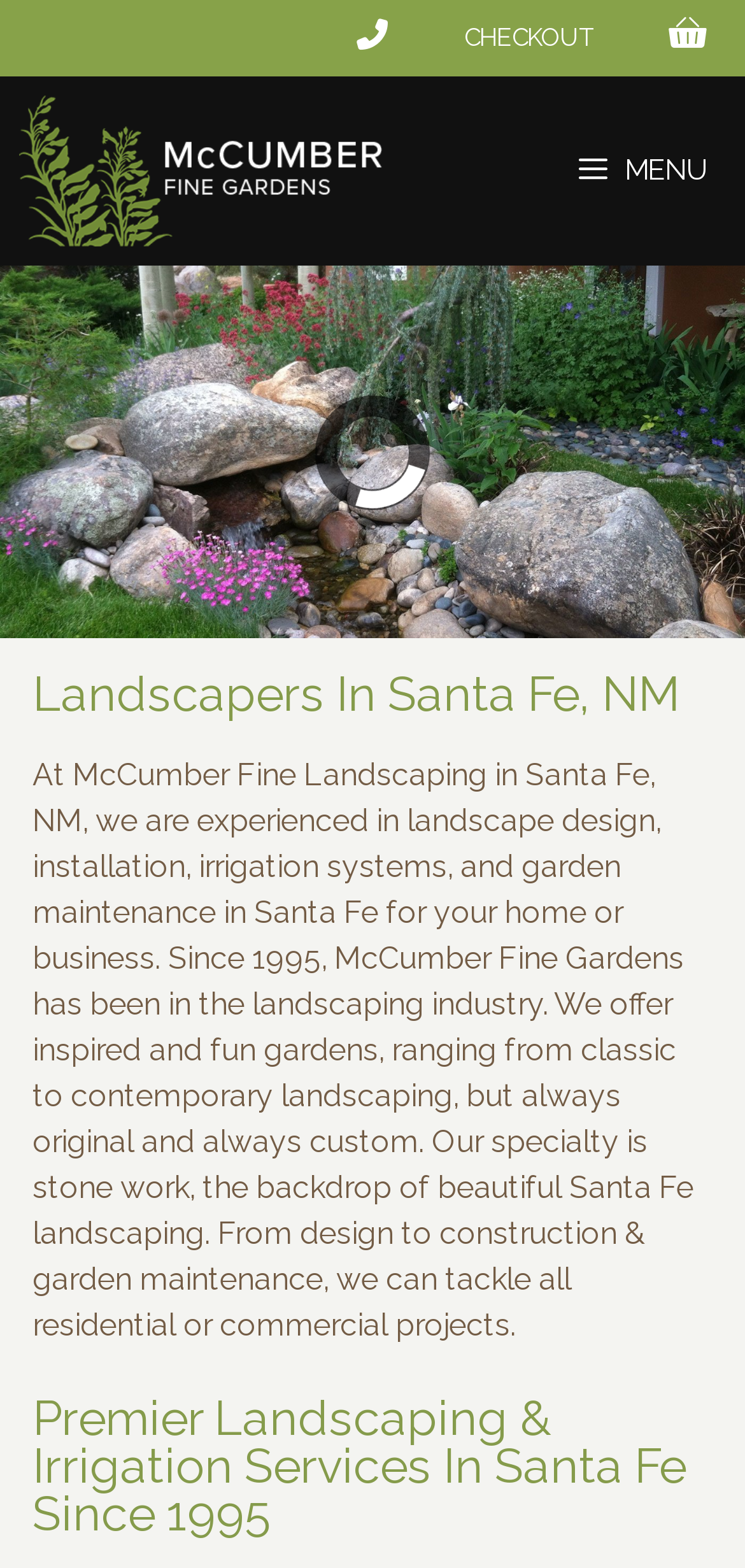What is the phone number to call?
Refer to the screenshot and answer in one word or phrase.

505.820.0837